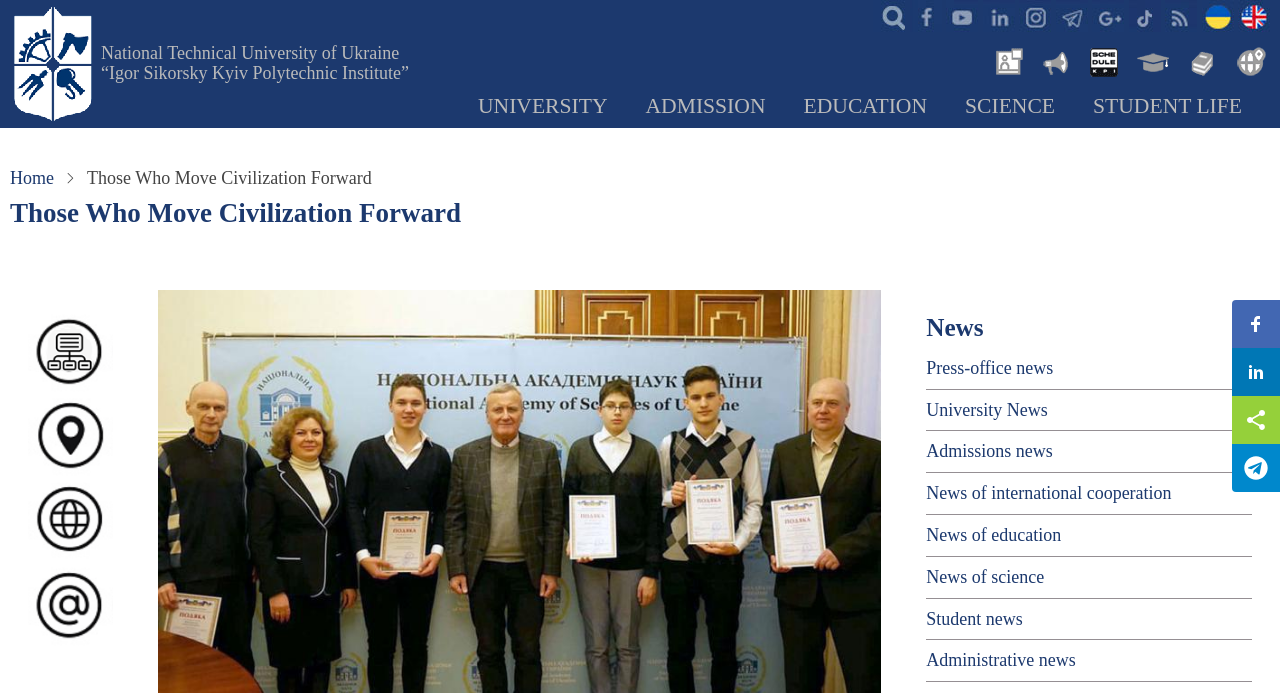Identify the bounding box coordinates of the region that needs to be clicked to carry out this instruction: "Click on the ABE LEARN link". Provide these coordinates as four float numbers ranging from 0 to 1, i.e., [left, top, right, bottom].

None